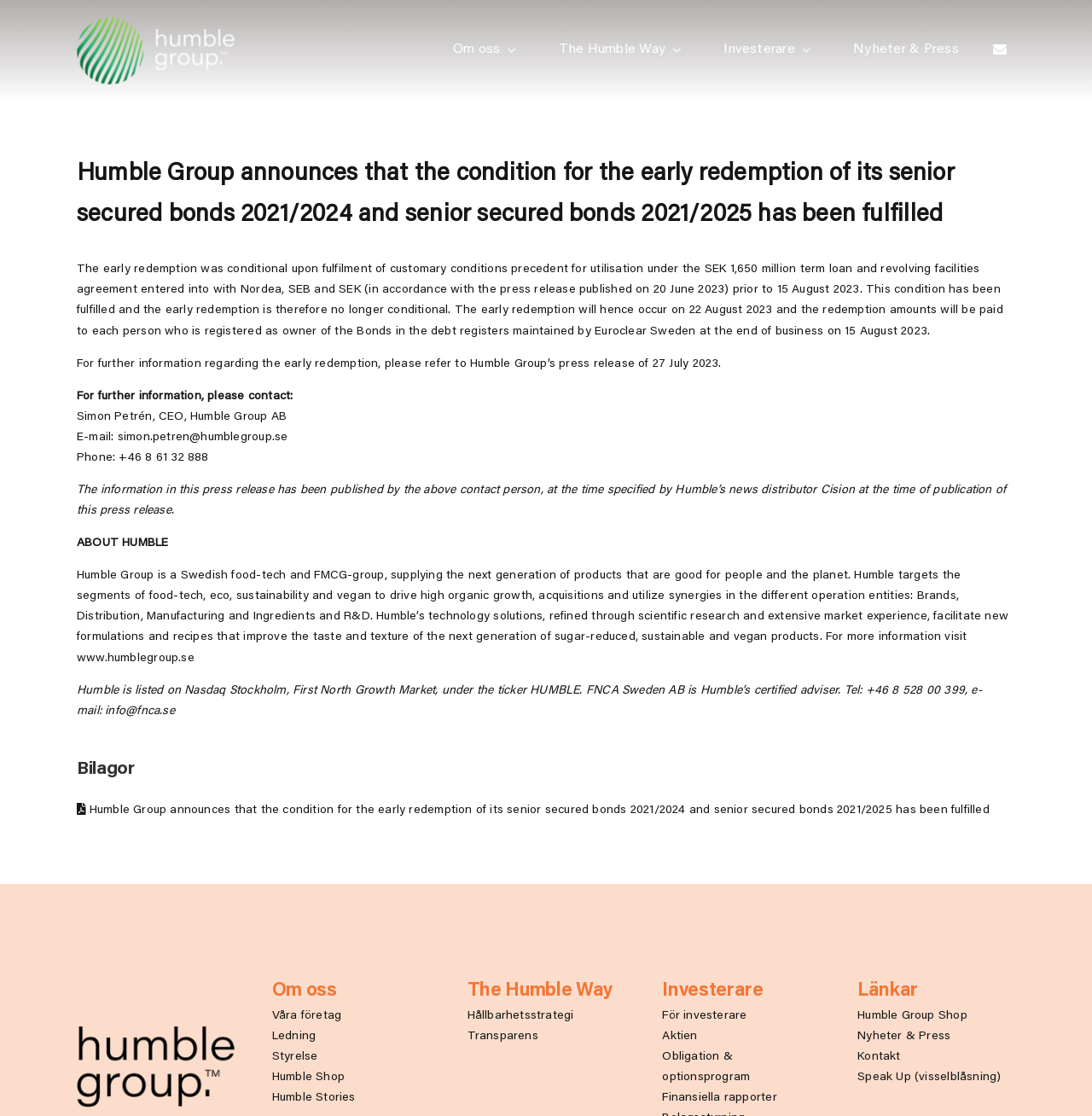Determine the main headline from the webpage and extract its text.

Humble Group announces that the condition for the early redemption of its senior secured bonds 2021/2024 and senior secured bonds 2021/2025 has been fulfilled